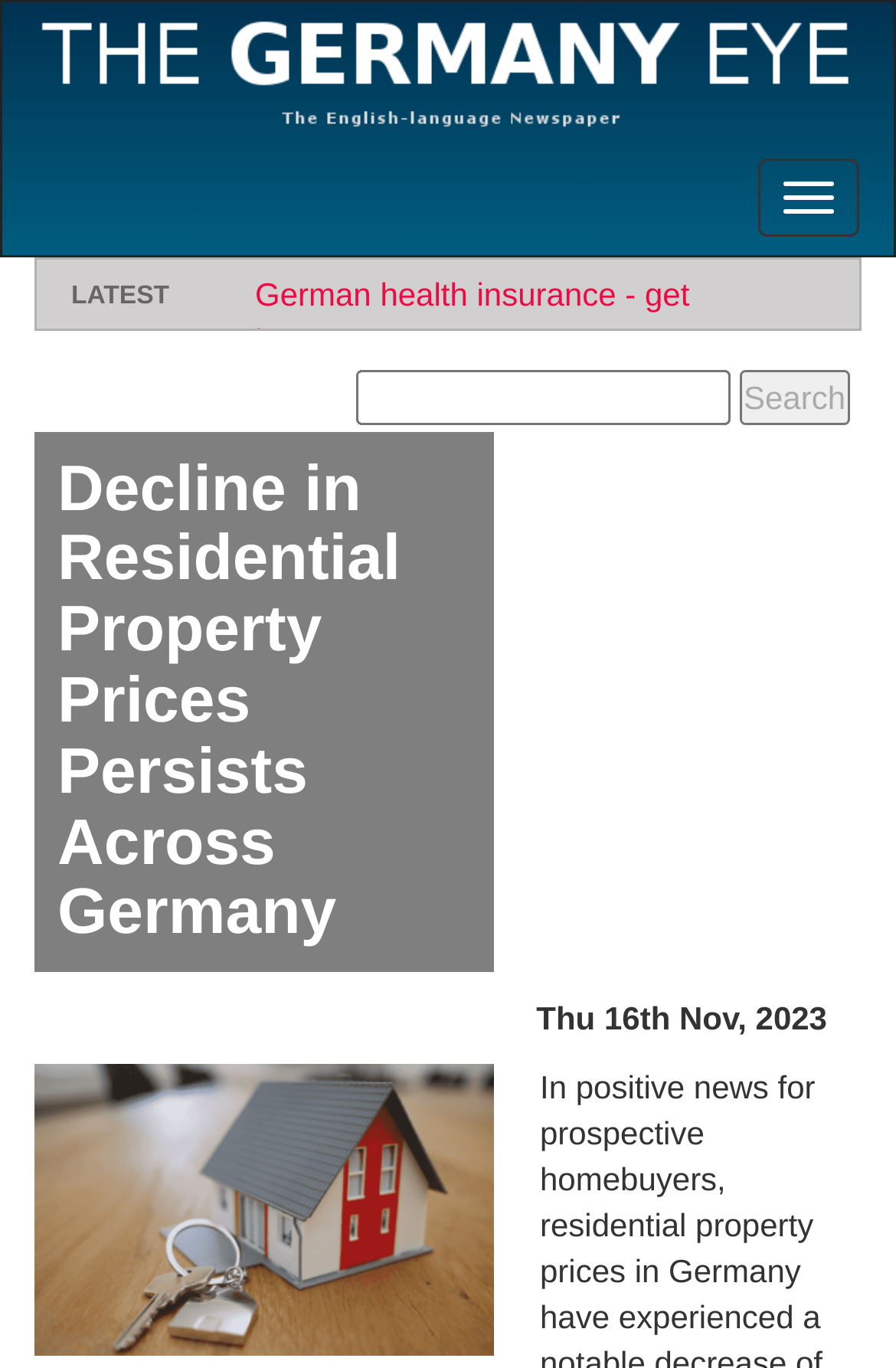What is the latest news category?
Answer the question using a single word or phrase, according to the image.

LATEST